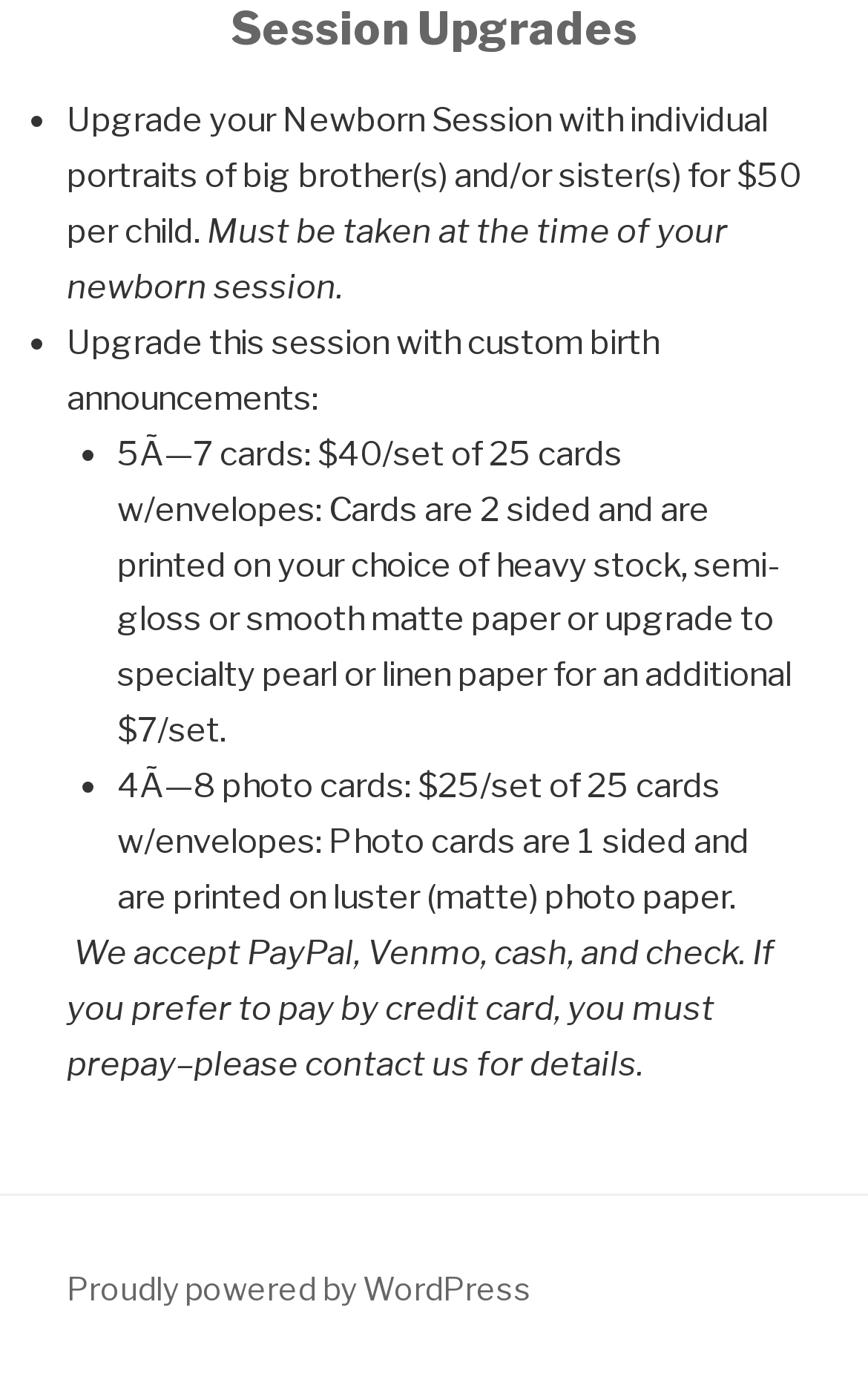Analyze the image and provide a detailed answer to the question: What is the price of 5x7 cards?

The price of 5x7 cards can be found in the text '5×7 cards: $40/set of 25 cards w/envelopes...' which is located in the middle of the webpage.